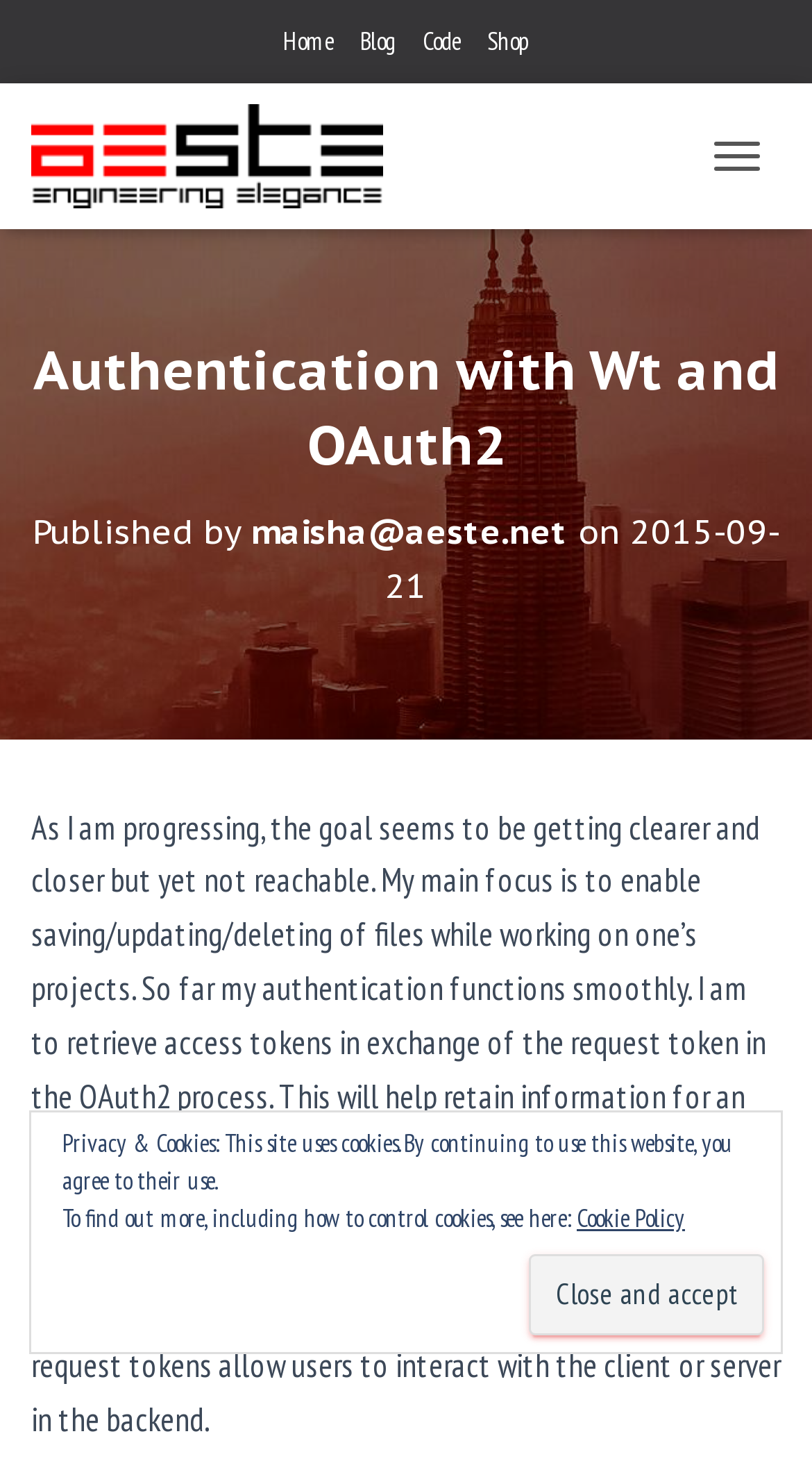What is the primary heading on this webpage?

Authentication with Wt and OAuth2